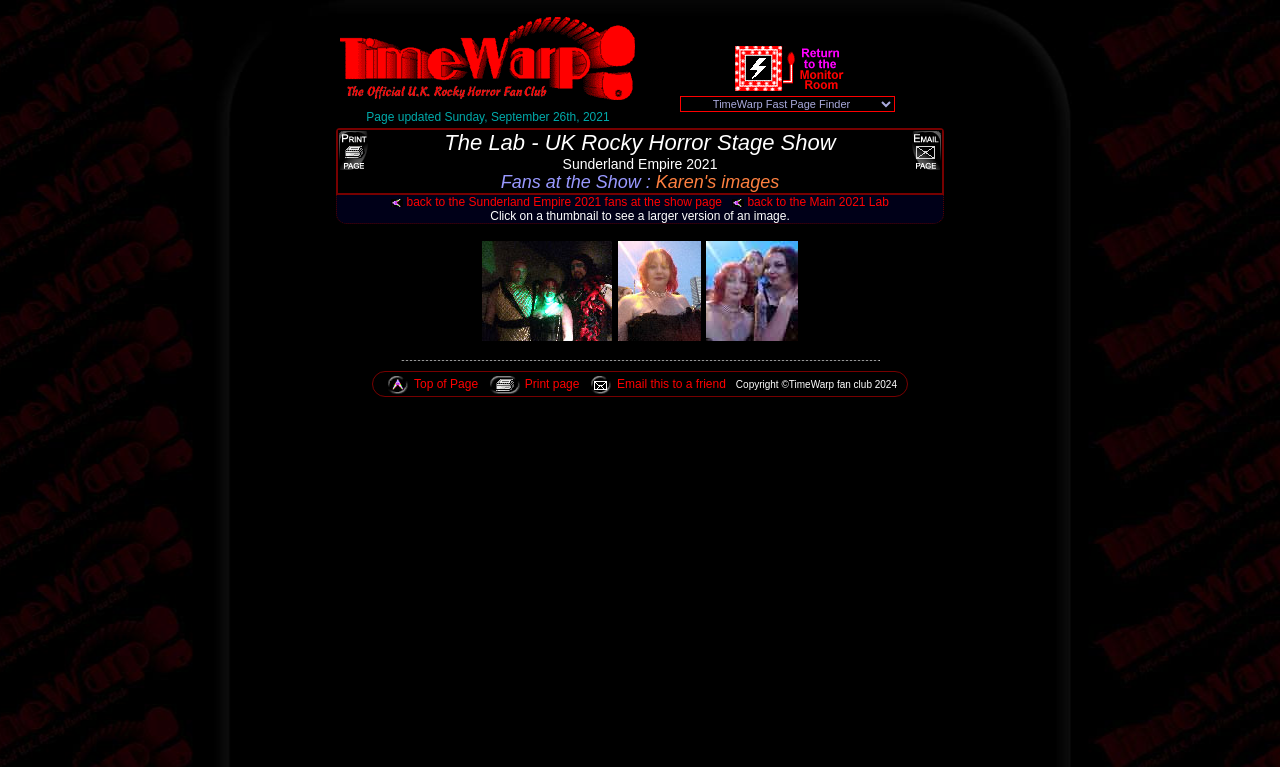Please provide a short answer using a single word or phrase for the question:
How many images are in the first row?

2